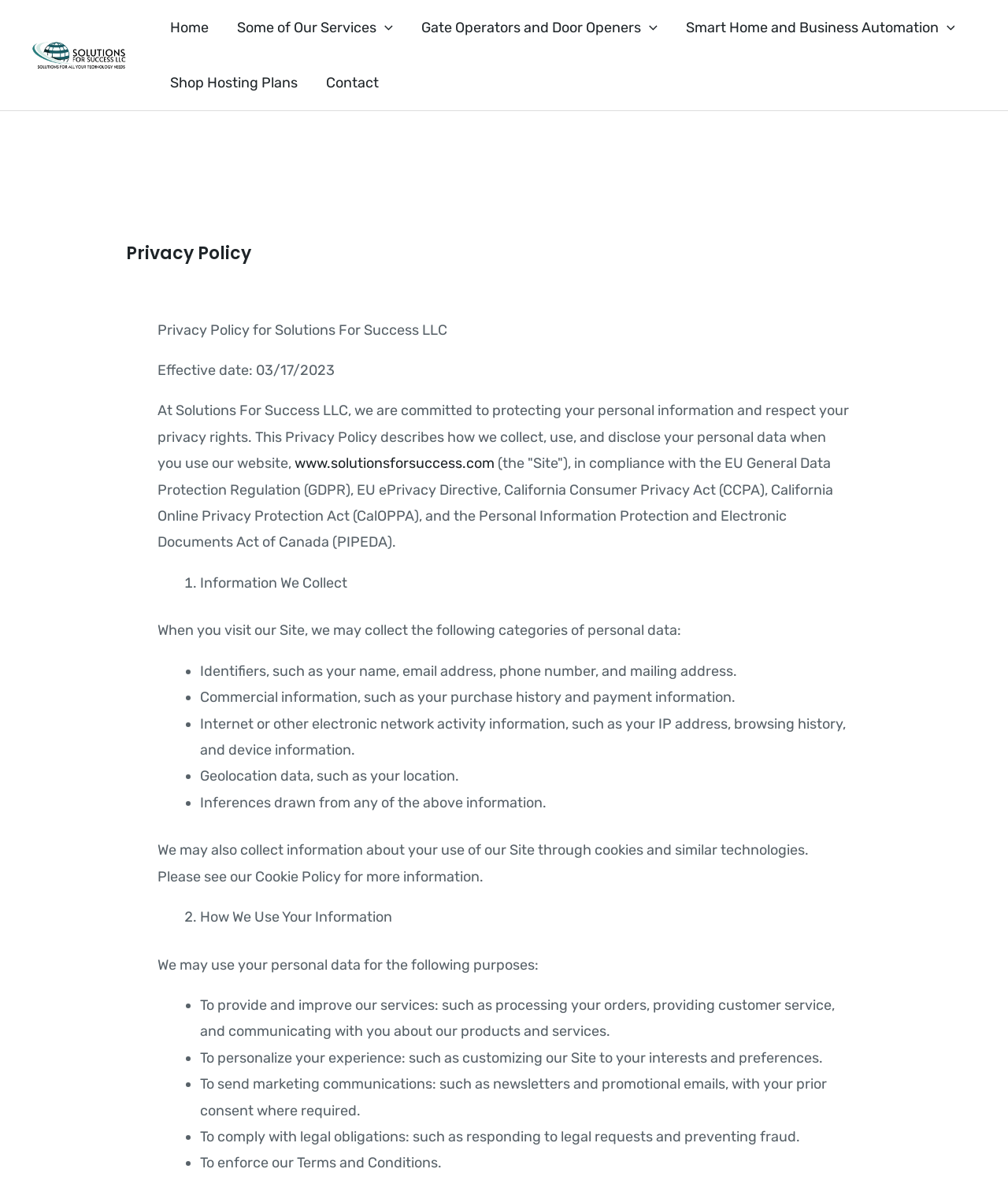What is the effective date of the privacy policy? Examine the screenshot and reply using just one word or a brief phrase.

03/17/2023